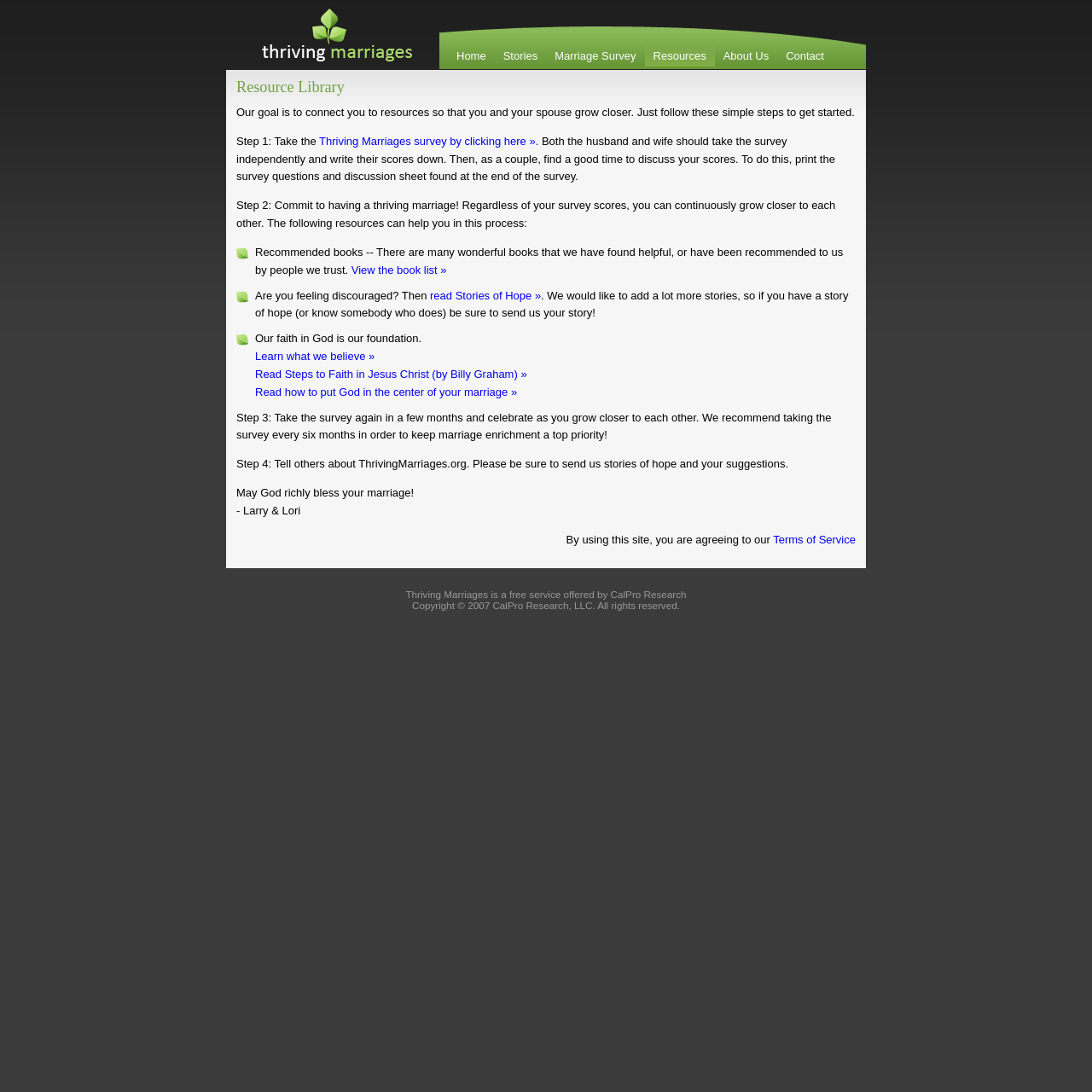Provide an in-depth caption for the contents of the webpage.

The webpage is titled "Resource Library - Thriving Marriages" and has a prominent logo image of "Thriving Marriages" at the top left corner. Below the logo, there is a navigation menu with six links: "Home", "Stories", "Marriage Survey", "Resources", "About Us", and "Contact", arranged horizontally from left to right.

The main content of the page is divided into four sections, each with a step-by-step guide to achieving a thriving marriage. The first section, "Resource Library", is a heading that spans almost the entire width of the page. Below it, there is a brief introduction to the resource library, followed by a call to action to take the "Thriving Marriages survey".

The second section starts with a heading "Step 1: Take the survey" and provides instructions on how to take the survey and discuss the results with one's spouse. The third section, "Step 2: Commit to having a thriving marriage!", recommends various resources, including books, stories of hope, and faith-based guidance.

The fourth section is divided into three sub-steps: "Step 3: Take the survey again in a few months", "Step 4: Tell others about ThrivingMarriages.org", and a closing message "May God richly bless your marriage!". There are also several links to external resources, including a book list, stories of hope, and faith-based guidance.

At the bottom of the page, there is a disclaimer and a copyright notice, along with a link to the "Terms of Service" and information about the website being a free service offered by CalPro Research.